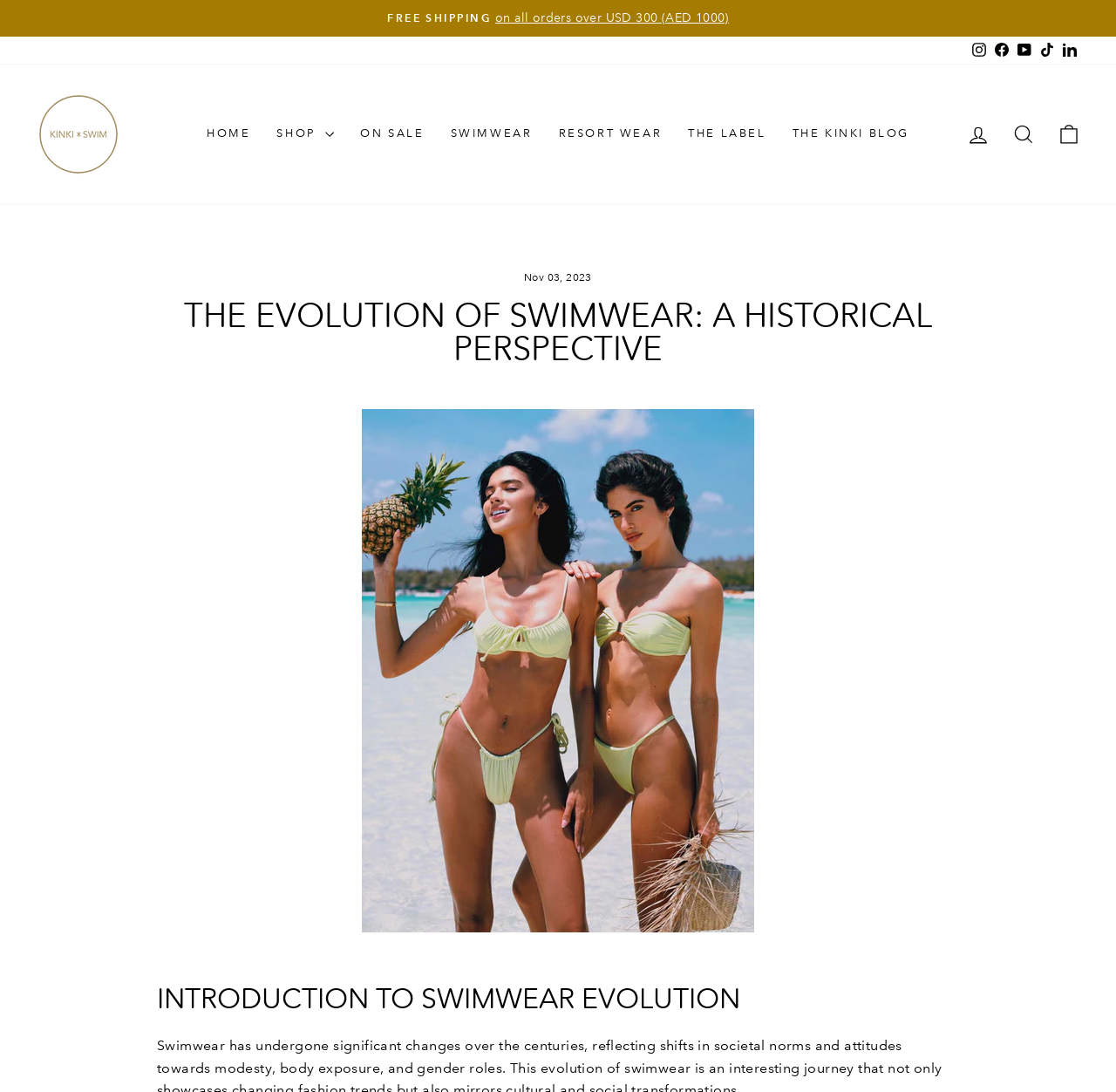Given the element description, predict the bounding box coordinates in the format (top-left x, top-left y, bottom-right x, bottom-right y), using floating point numbers between 0 and 1: The Kinki Blog

[0.698, 0.108, 0.827, 0.137]